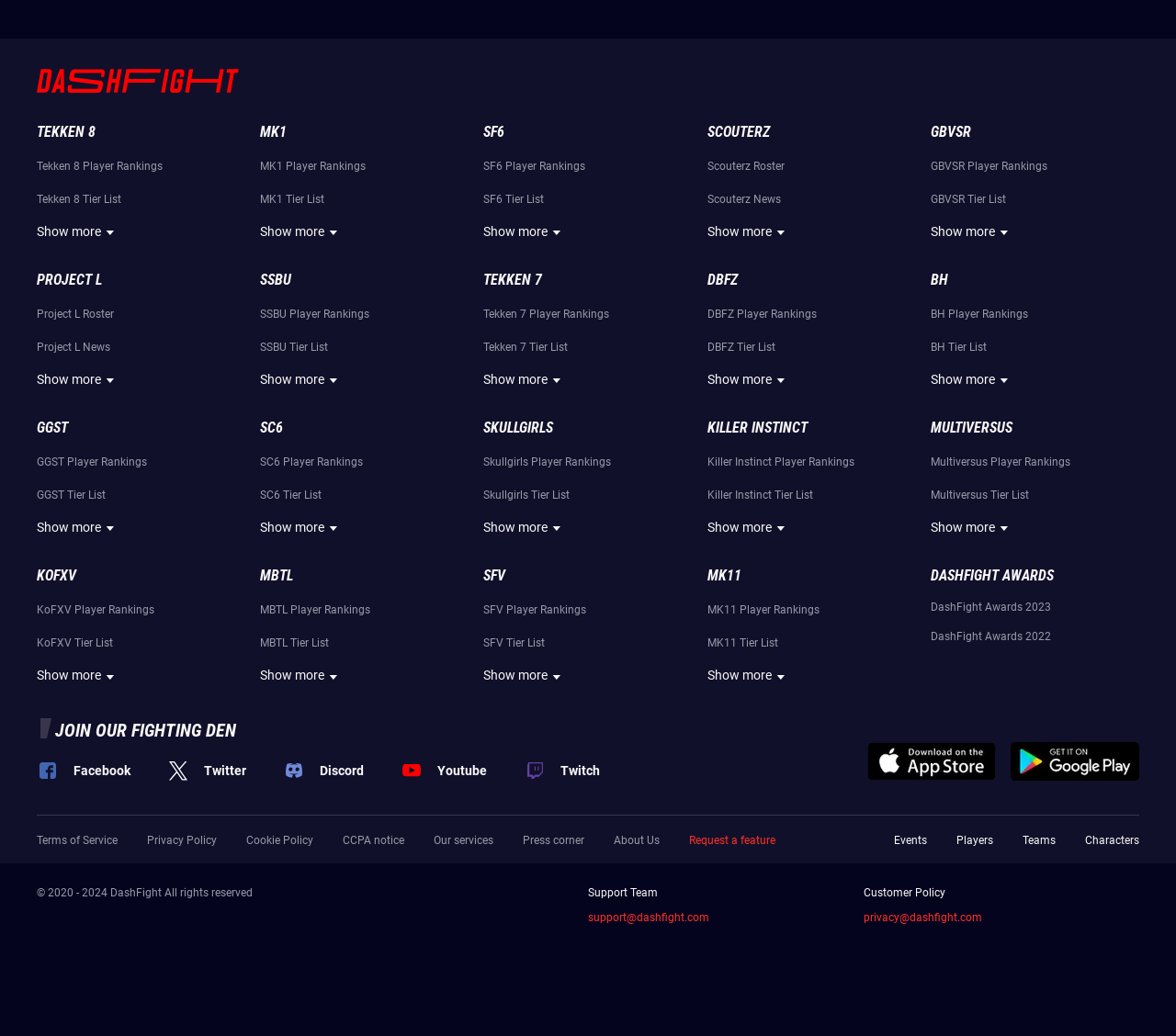How many 'Show more' buttons are on the webpage?
From the image, respond with a single word or phrase.

10